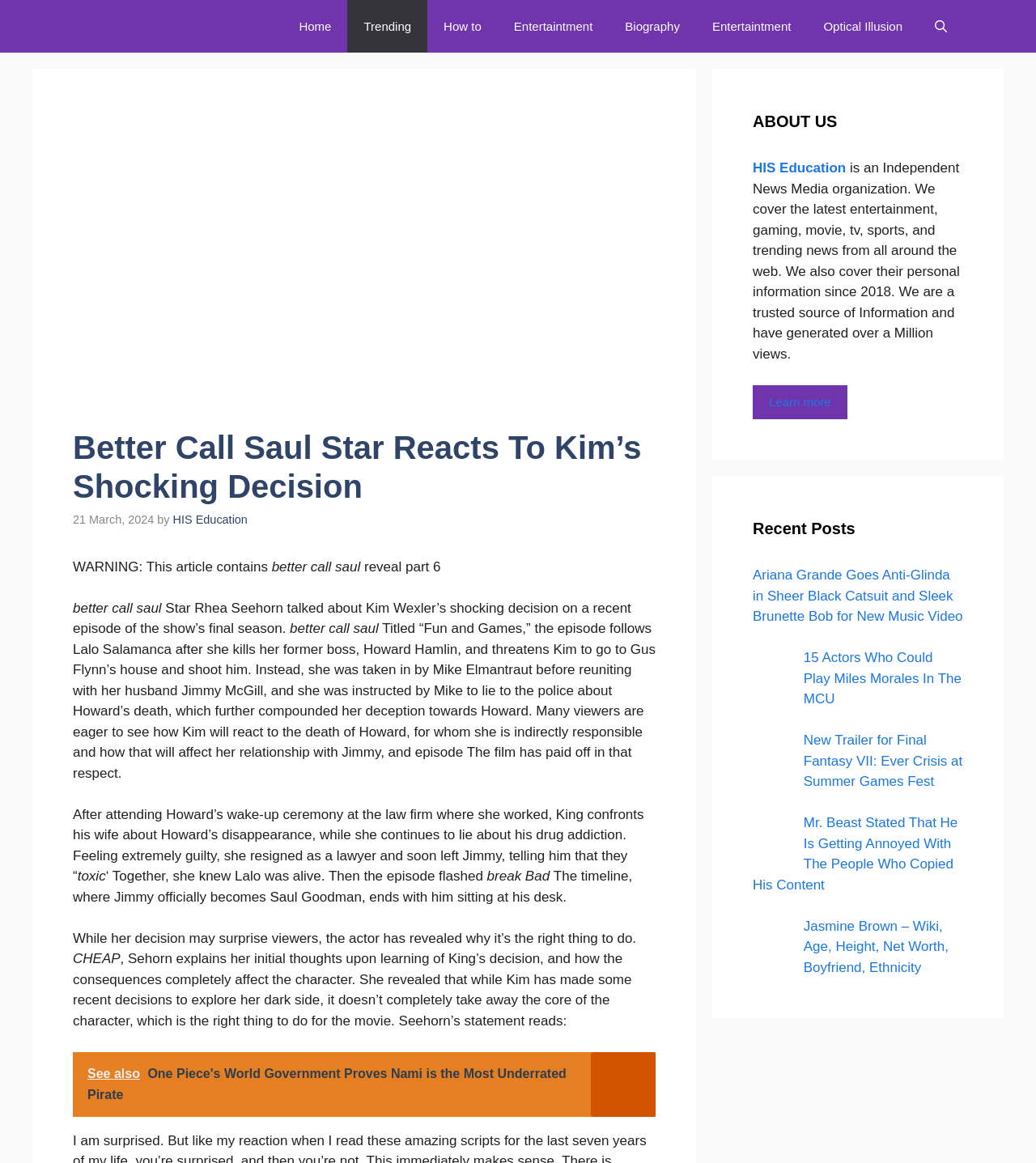Locate the bounding box coordinates of the segment that needs to be clicked to meet this instruction: "Learn more about HIS Education".

[0.727, 0.331, 0.818, 0.36]